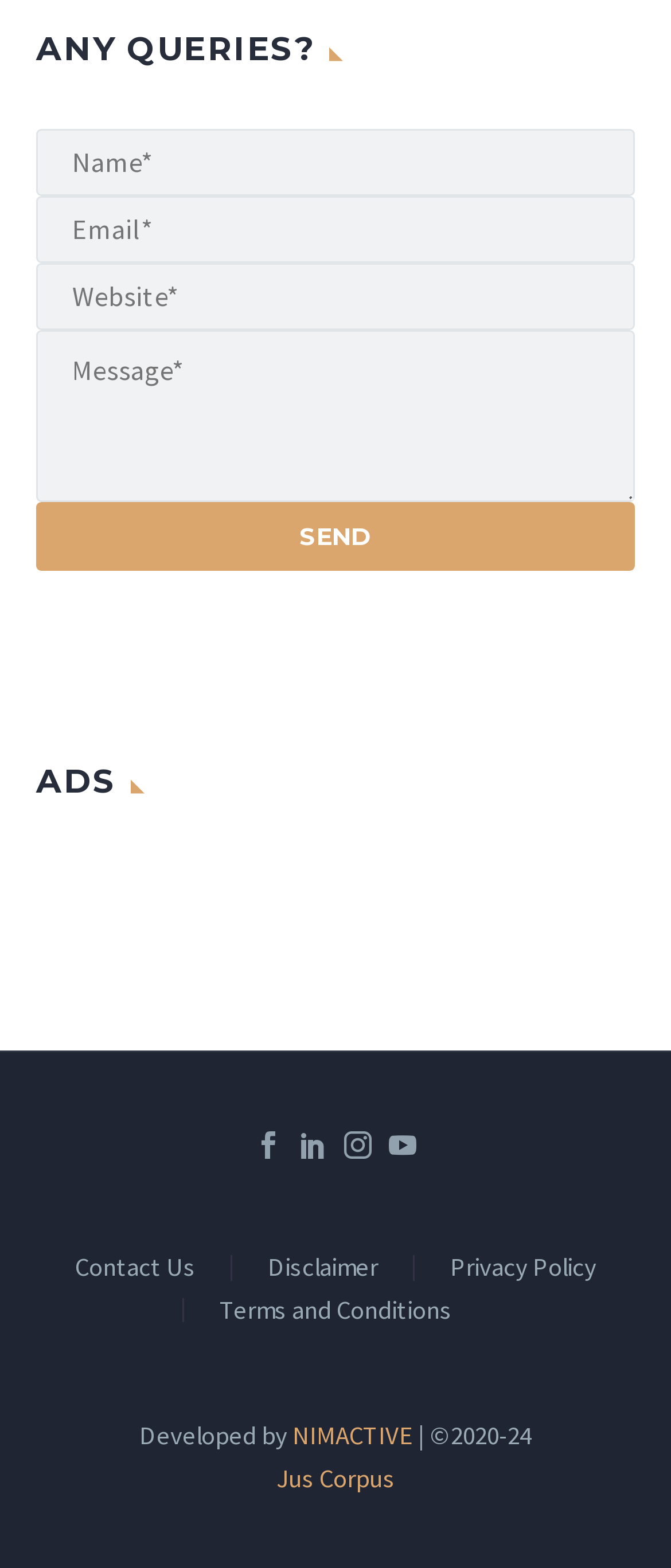Please identify the bounding box coordinates of the element's region that should be clicked to execute the following instruction: "Click the Contact Us link". The bounding box coordinates must be four float numbers between 0 and 1, i.e., [left, top, right, bottom].

[0.112, 0.8, 0.291, 0.816]